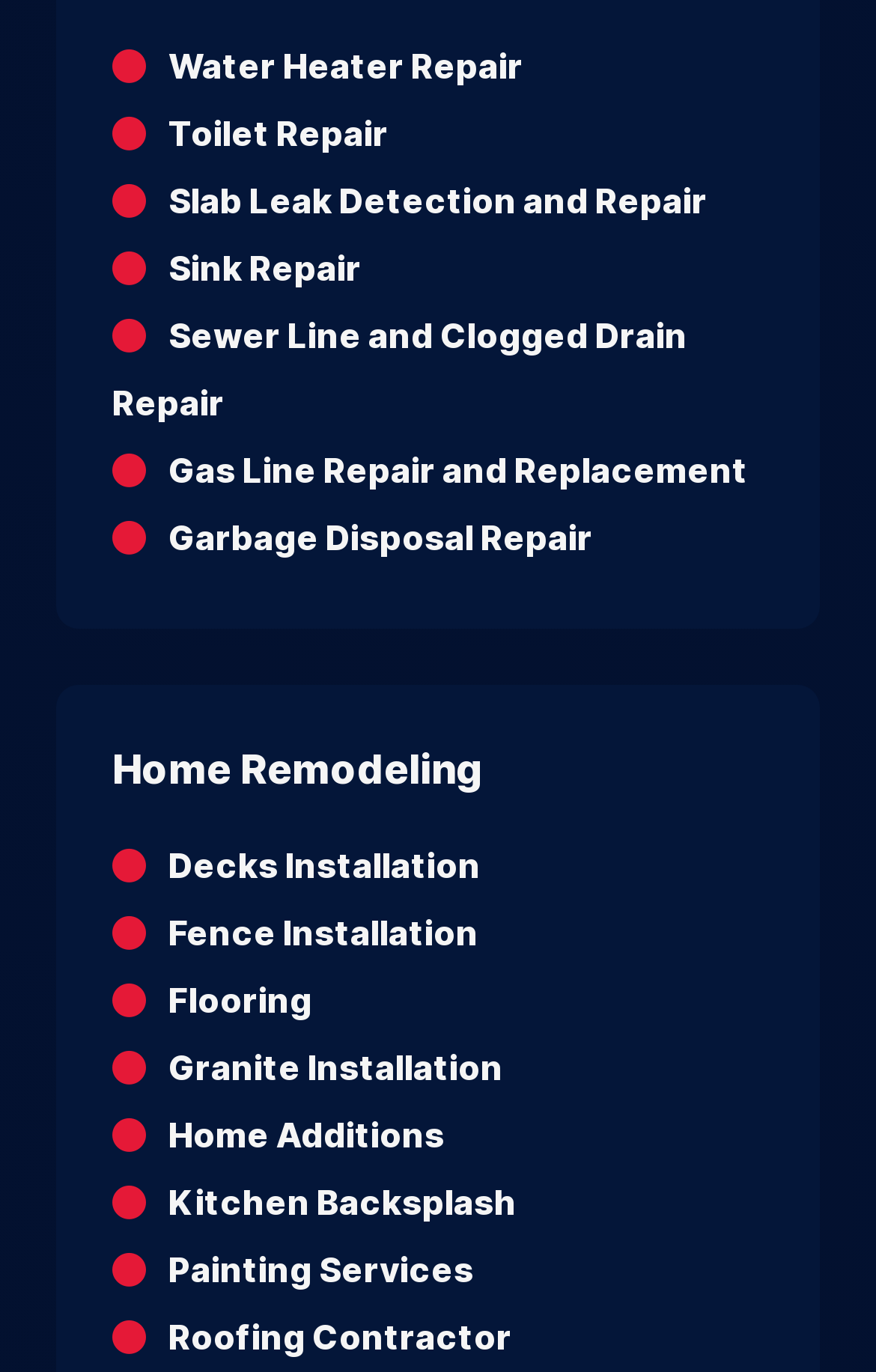Are there any services related to kitchen renovation?
Give a one-word or short-phrase answer derived from the screenshot.

Yes